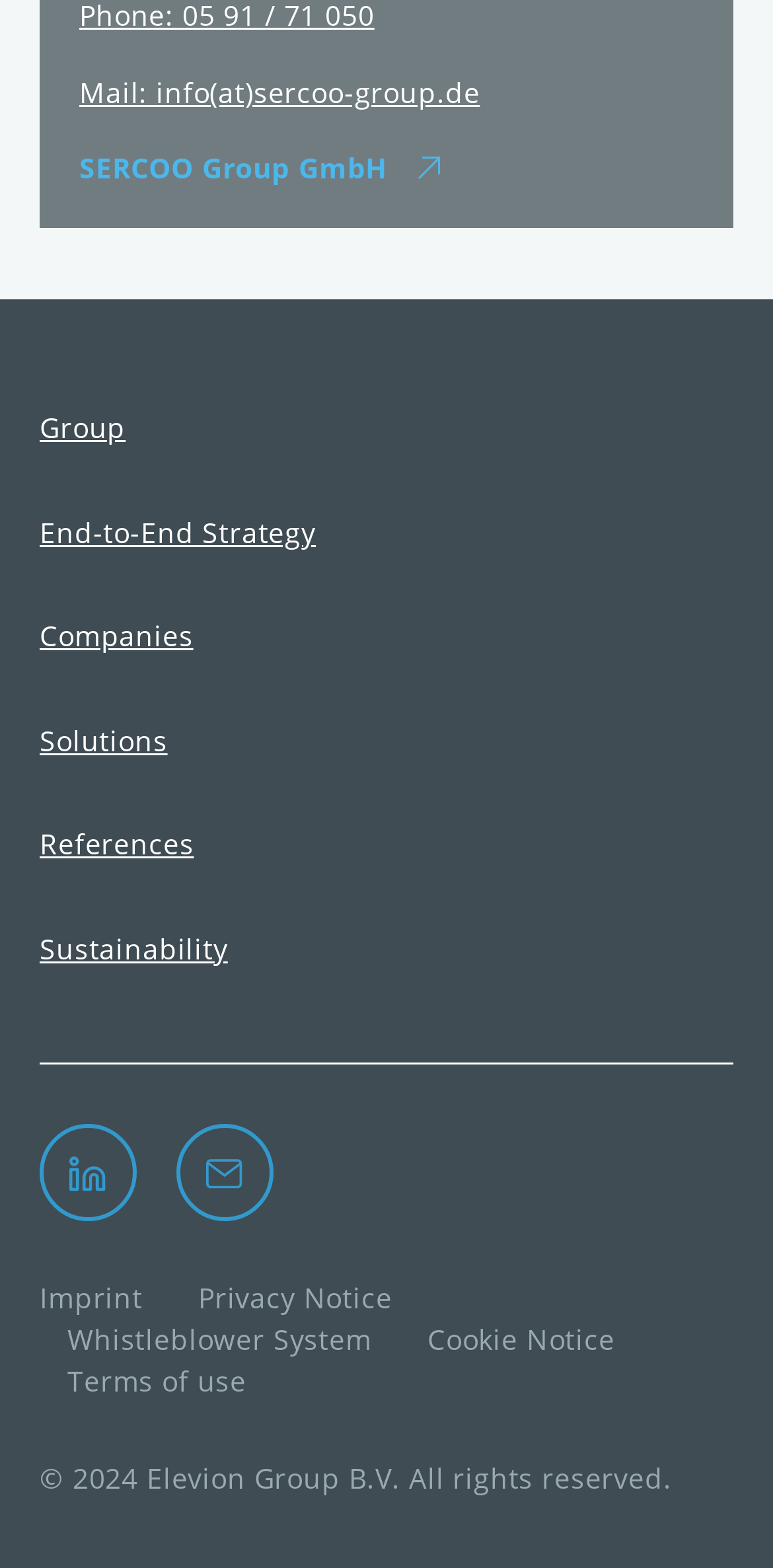Indicate the bounding box coordinates of the element that must be clicked to execute the instruction: "Visit Elevion Group on LinkedIn". The coordinates should be given as four float numbers between 0 and 1, i.e., [left, top, right, bottom].

[0.051, 0.717, 0.177, 0.779]